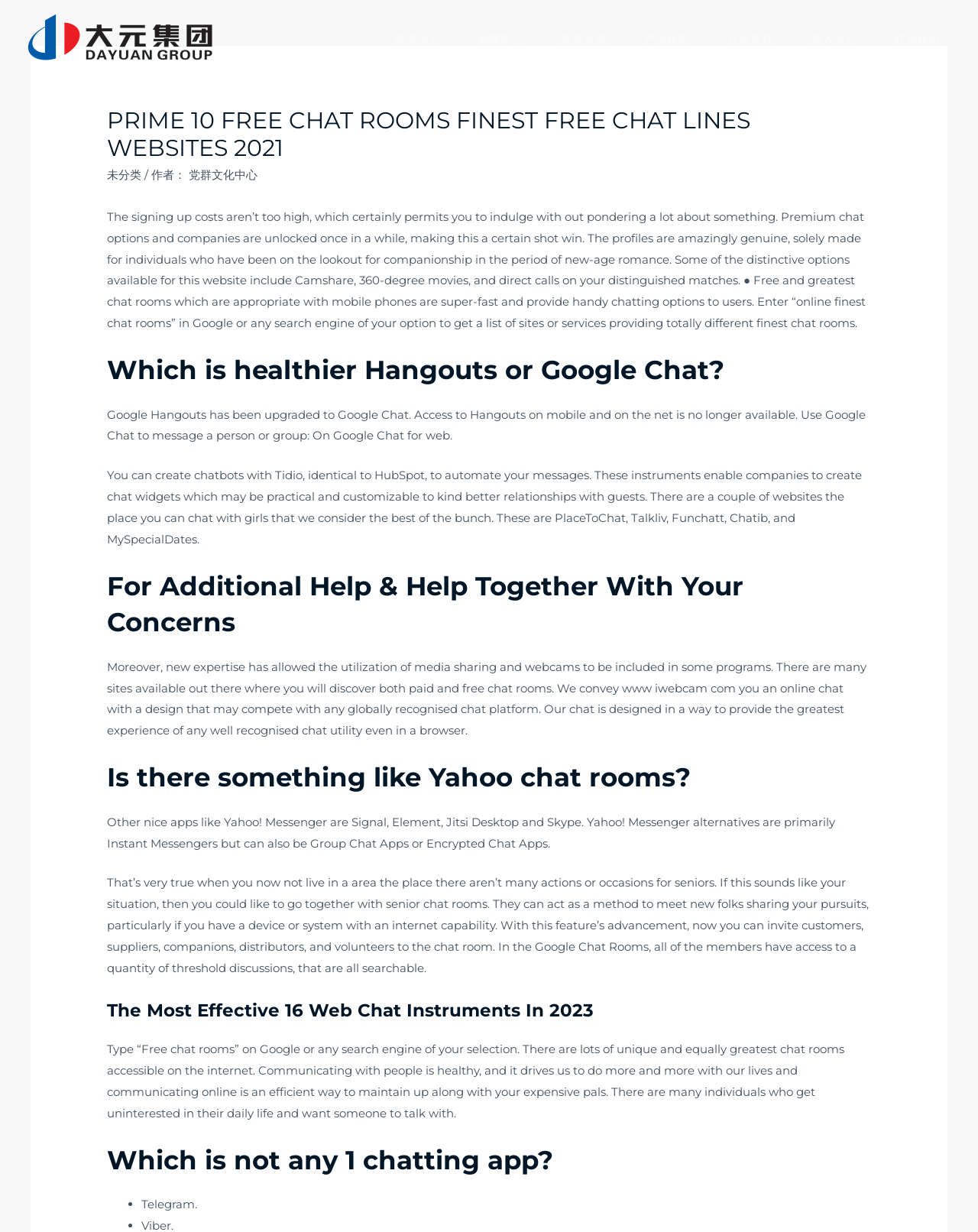What is the benefit of using senior chat rooms?
Give a detailed response to the question by analyzing the screenshot.

The webpage suggests that senior chat rooms can act as a way to meet new people sharing your interests, especially if you have a device or system with an internet capability, which can be beneficial for seniors who may not have many activities or events in their area.